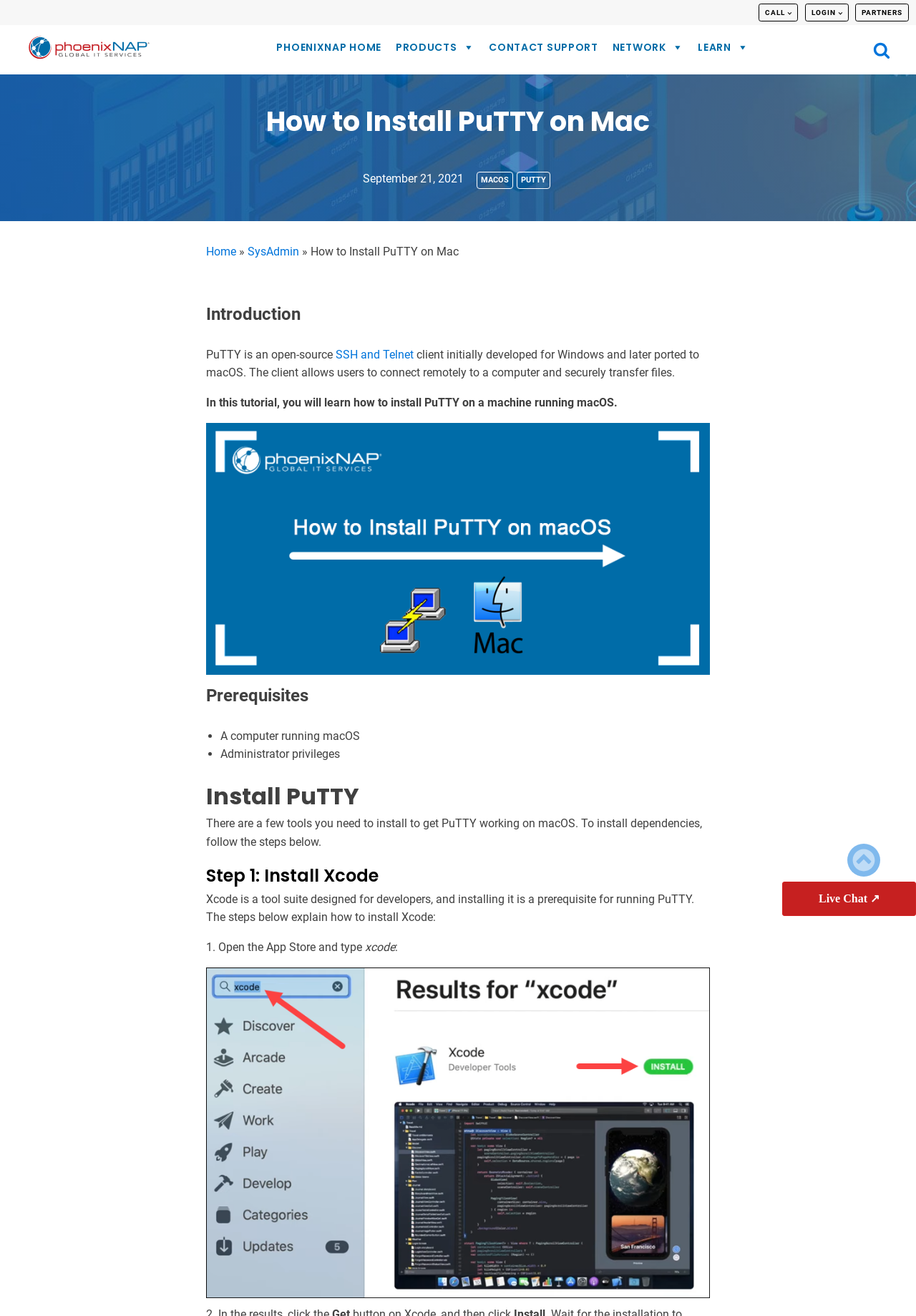Identify the bounding box coordinates of the specific part of the webpage to click to complete this instruction: "Click on the 'Next »' link".

None